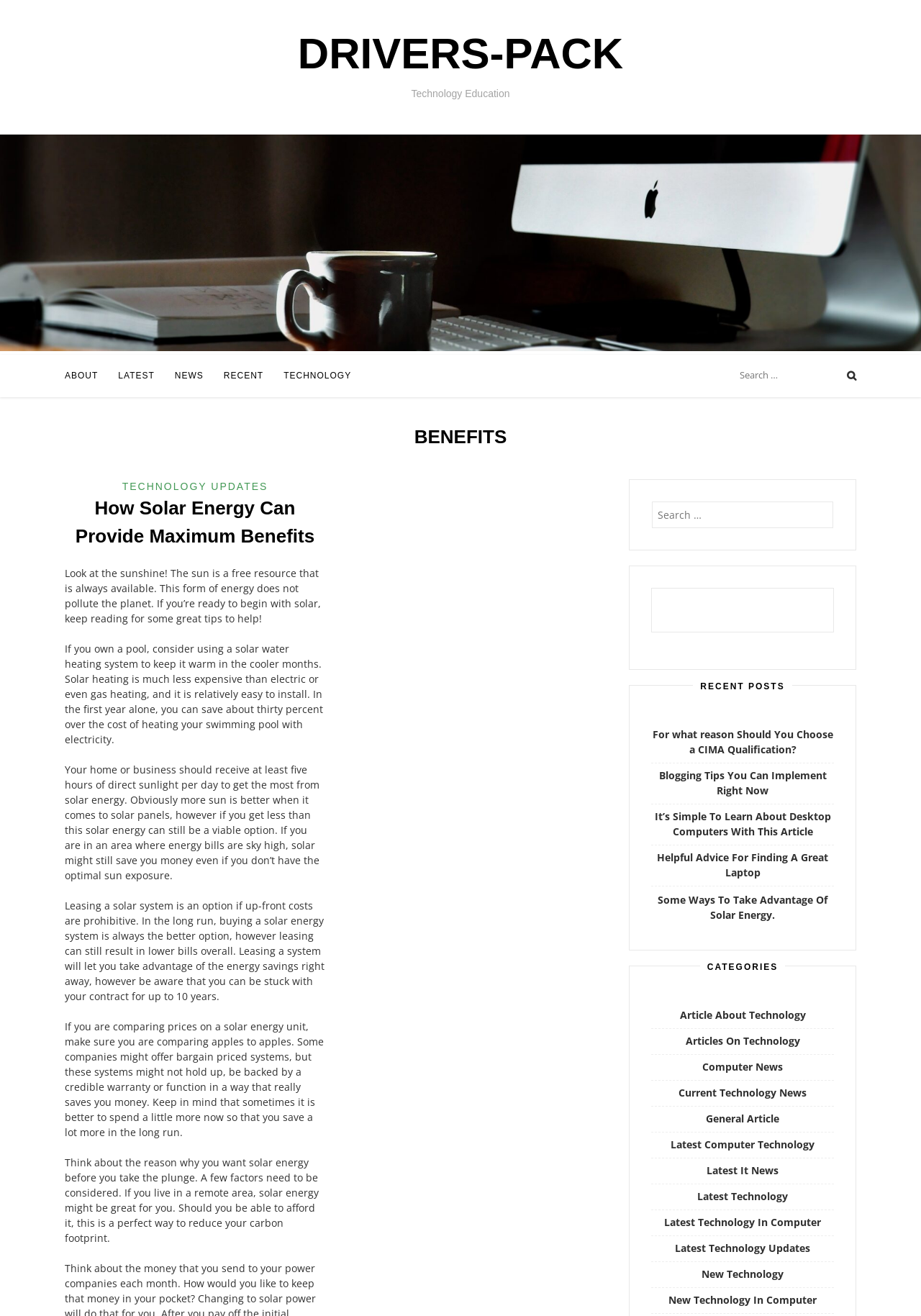Identify the bounding box coordinates of the clickable region required to complete the instruction: "Browse RECENT POSTS". The coordinates should be given as four float numbers within the range of 0 and 1, i.e., [left, top, right, bottom].

[0.753, 0.511, 0.86, 0.532]